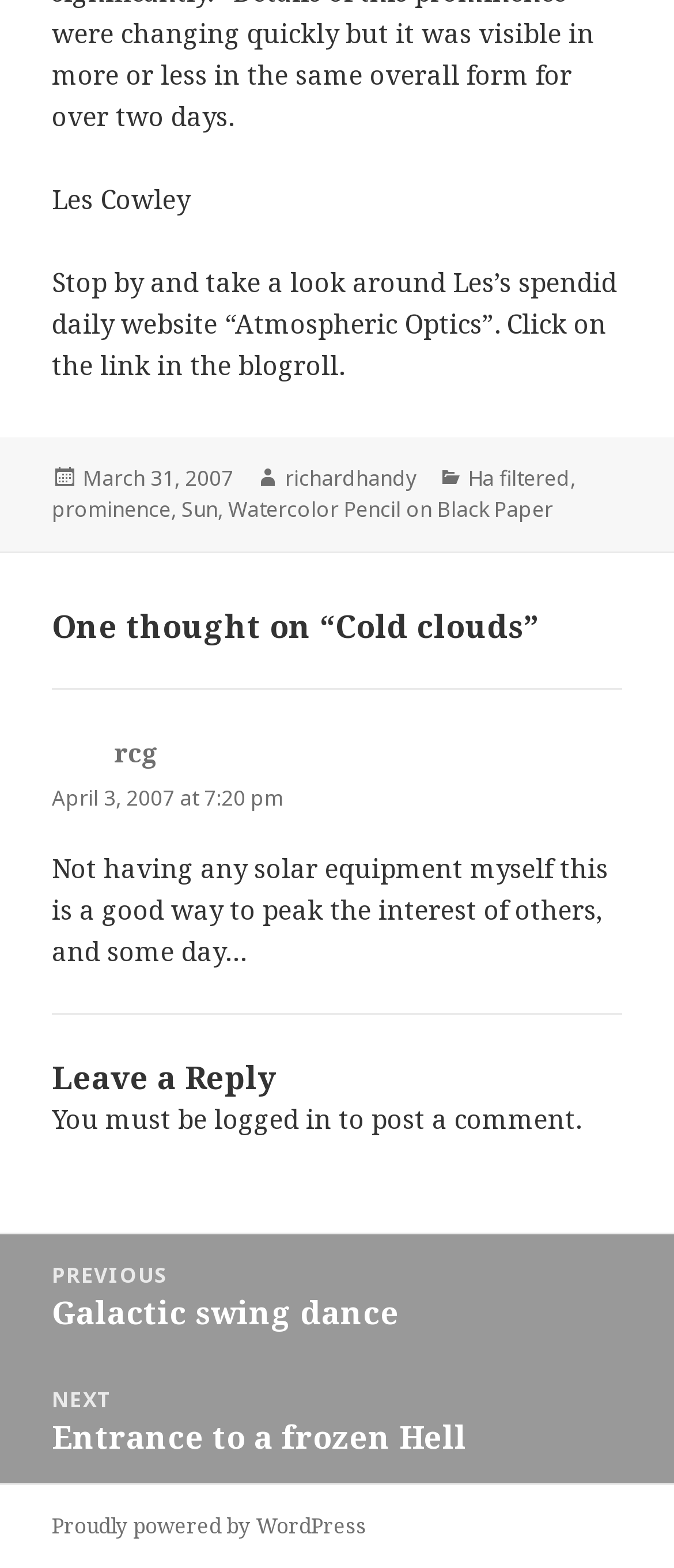Highlight the bounding box coordinates of the element that should be clicked to carry out the following instruction: "Read the comment by rcg". The coordinates must be given as four float numbers ranging from 0 to 1, i.e., [left, top, right, bottom].

[0.169, 0.468, 0.236, 0.49]